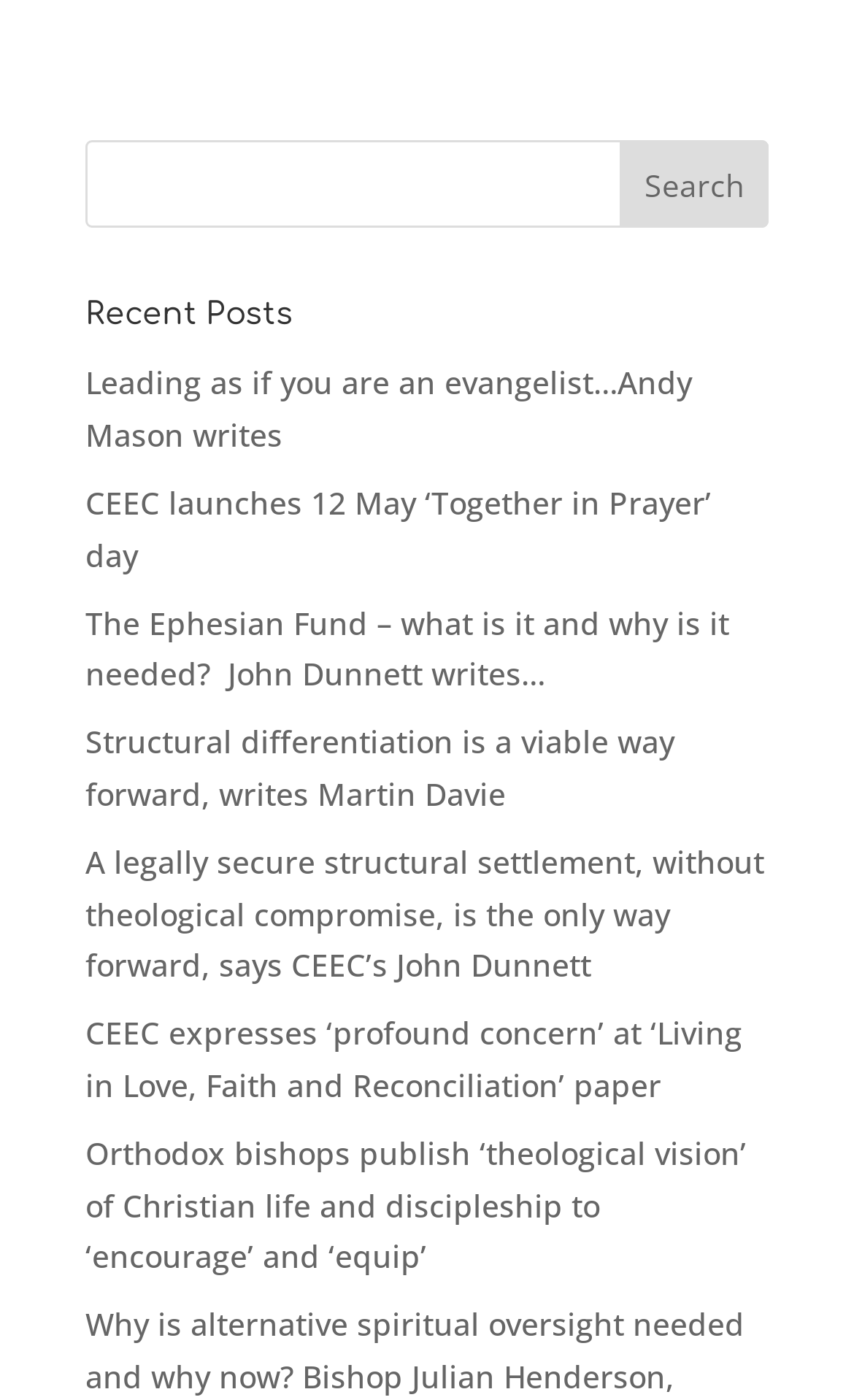Determine the bounding box coordinates of the clickable element to achieve the following action: 'visit the 'Leading as if you are an evangelist…' article'. Provide the coordinates as four float values between 0 and 1, formatted as [left, top, right, bottom].

[0.1, 0.259, 0.81, 0.326]